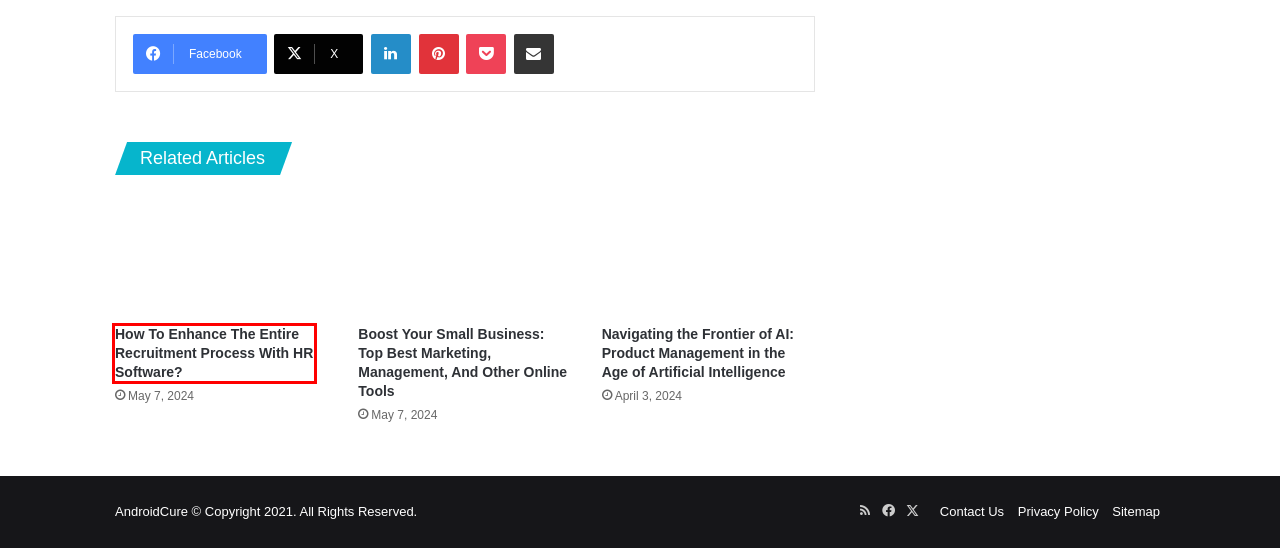You have been given a screenshot of a webpage with a red bounding box around a UI element. Select the most appropriate webpage description for the new webpage that appears after clicking the element within the red bounding box. The choices are:
A. Navigating the Frontier of AI: Product Management in the Age of Artificial Intelligence
B. How to enable Developer Options on Pixel 8a
C. Contact Us
D. How To Enhance The Entire Recruitment Process With HR Software?
E. Business
F. Boost Your Small Business: Top Best Marketing, Management, And Other Online Tools
G. What is a Deep Fake?
H. Privacy Policy

D